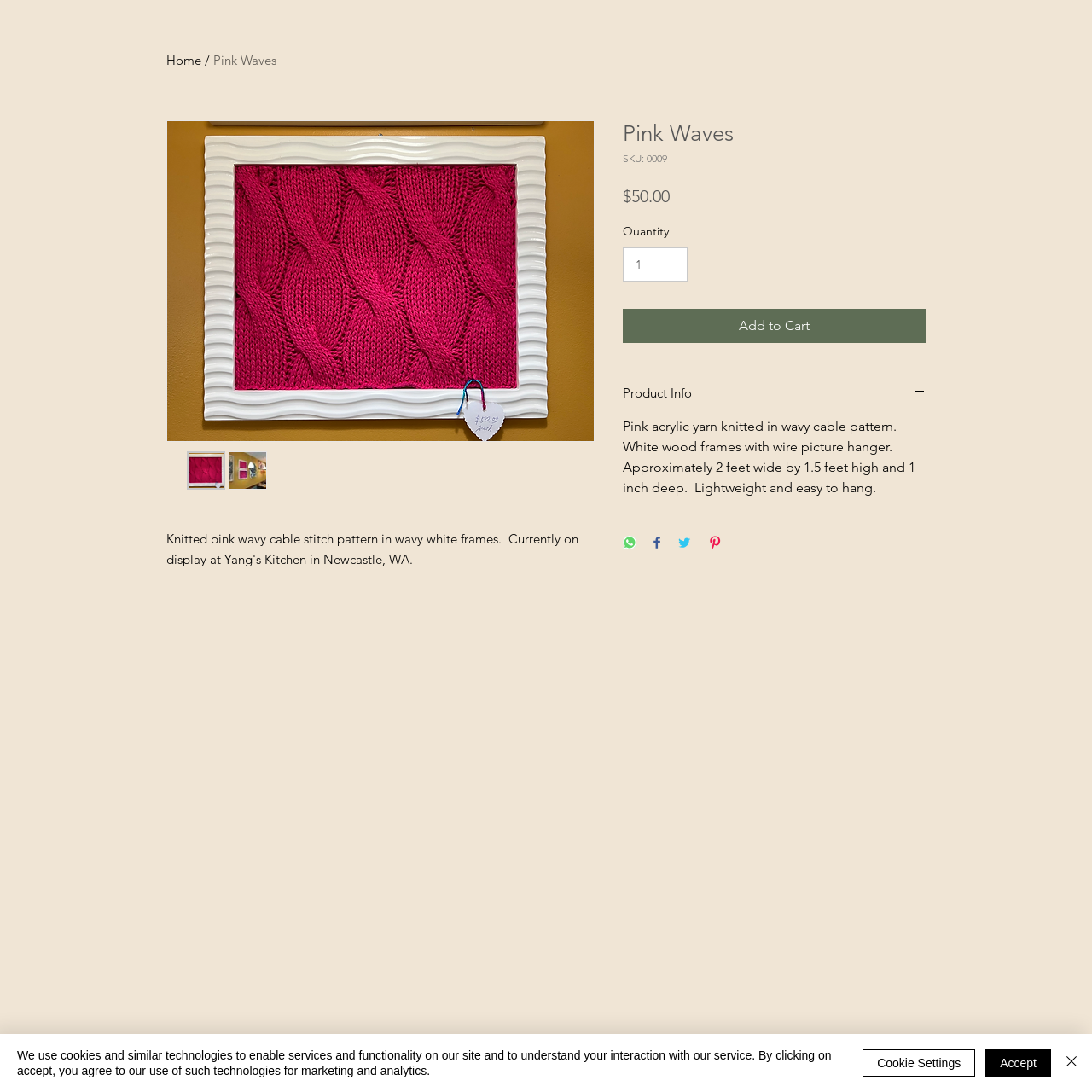Please find the bounding box coordinates for the clickable element needed to perform this instruction: "Add to Cart".

[0.57, 0.283, 0.848, 0.314]